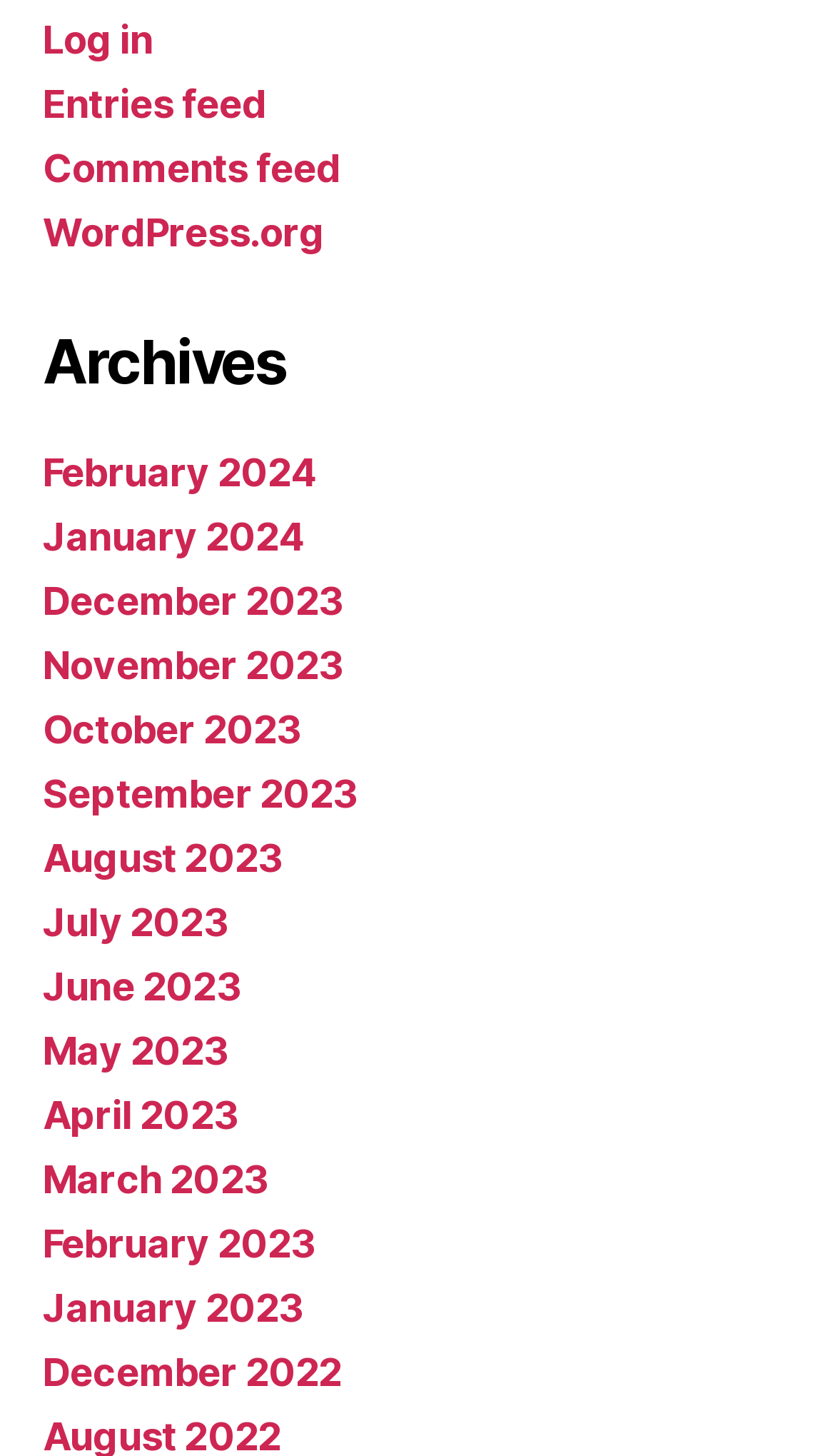Respond to the following query with just one word or a short phrase: 
How many navigation links are available?

4